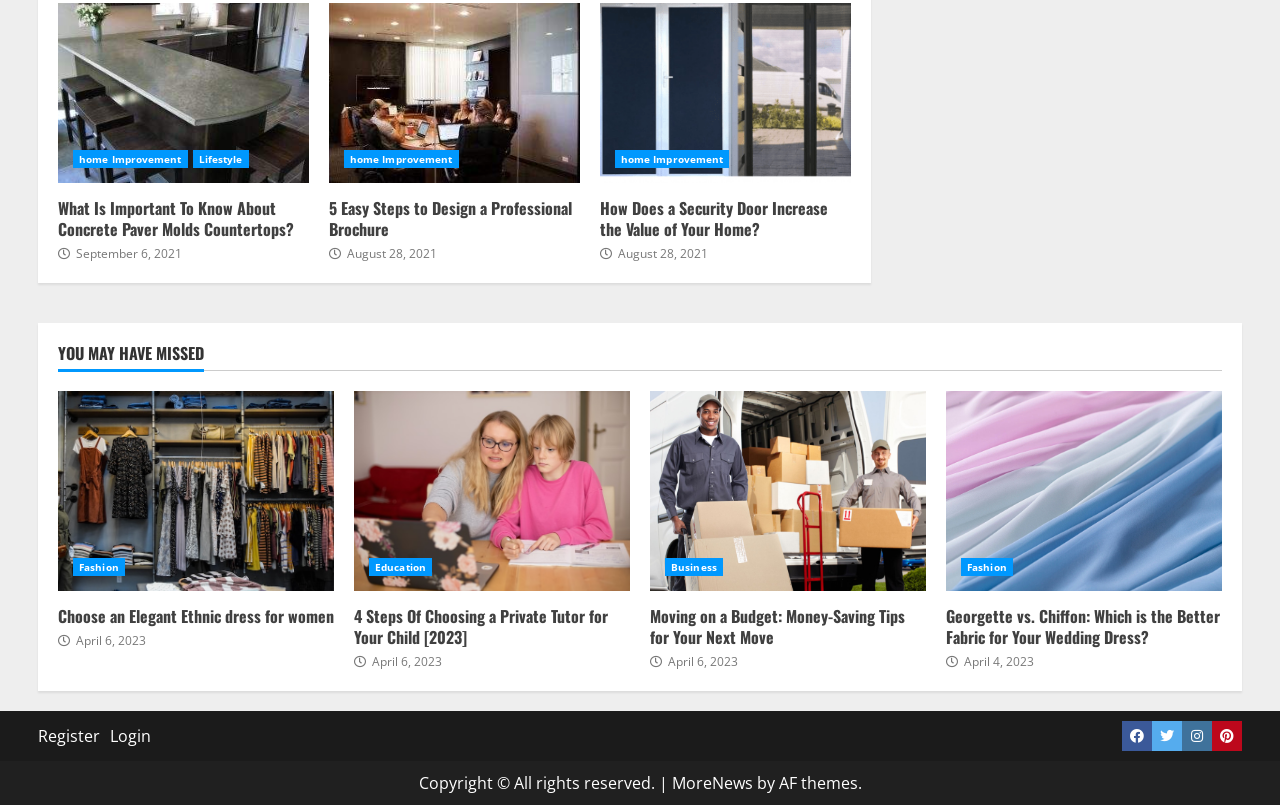Please reply to the following question with a single word or a short phrase:
What is the date of the article 'Moving on a Budget: Money-Saving Tips for Your Next Move'?

April 6, 2023